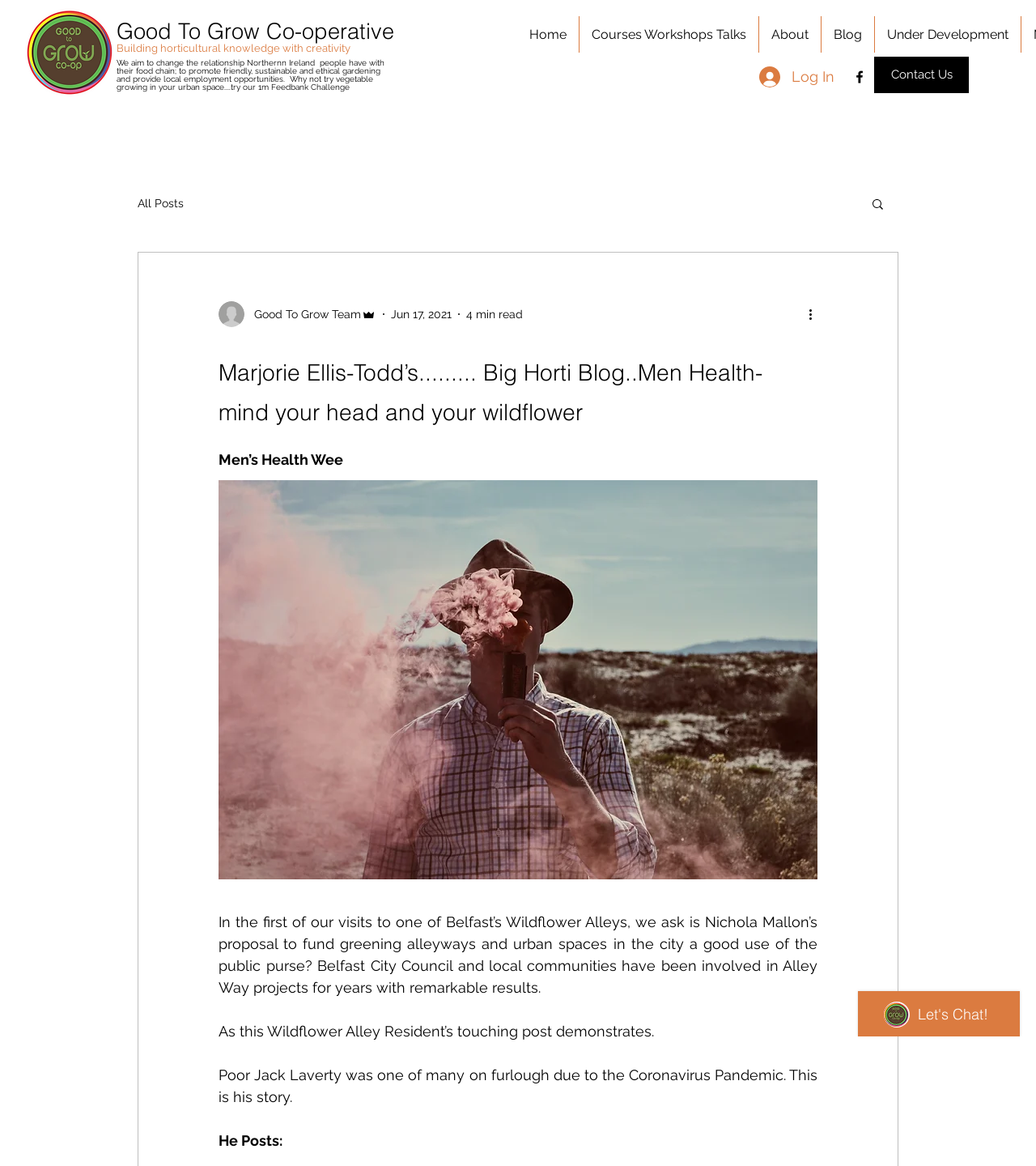Based on the image, provide a detailed and complete answer to the question: 
How many social media links are there?

I found the answer by looking at the list element with the text 'Social Bar', which contains a single link to Facebook, indicating that there is only one social media link.